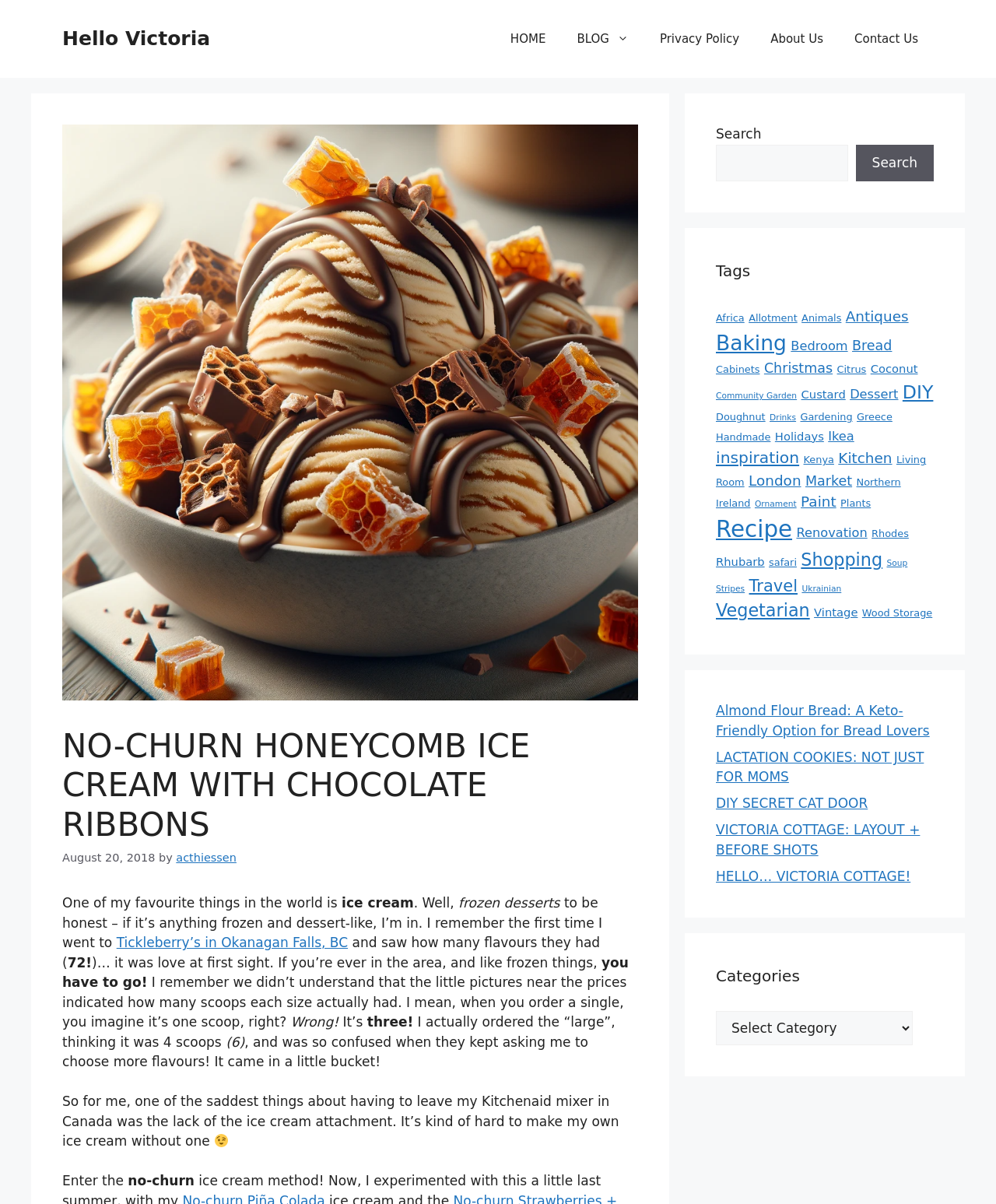Create a detailed narrative describing the layout and content of the webpage.

This webpage is about a blog post titled "NO-CHURN HONEYCOMB ICE CREAM WITH CHOCOLATE RIBBONS" on a website called "Hello Victoria". At the top of the page, there is a banner with the site's name and a navigation menu with links to "HOME", "BLOG", "Privacy Policy", "About Us", and "Contact Us". Below the navigation menu, there is a large image of the ice cream.

The main content of the page is a blog post about the author's love for ice cream, particularly a flavor called "Pooh-Bear" from Maud's Ice. The post is divided into several paragraphs, with the author sharing their experiences and memories related to ice cream. There are also several links to other blog posts and tags throughout the text.

On the right side of the page, there is a search bar and a list of tags, including "Africa", "Allotment", "Animals", and many others. Each tag has a number of items associated with it, ranging from 2 to 30.

At the bottom of the page, there are more links to other blog posts, organized by category. The categories include "Baking", "Bedroom", "Bread", and many others. Each category has a number of items associated with it, ranging from 2 to 21.

Overall, the webpage is a personal blog post about the author's love for ice cream, with many links to other related blog posts and categories.